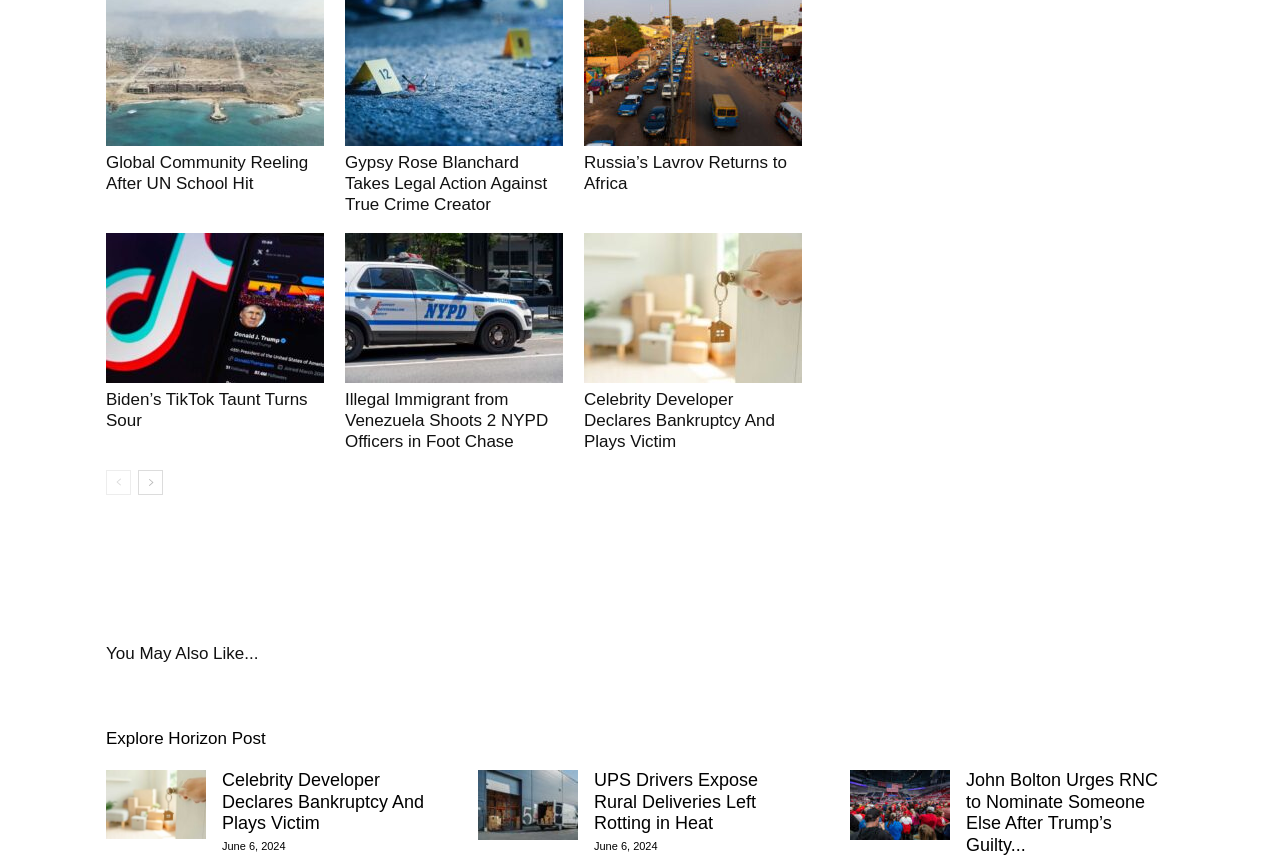Locate the bounding box coordinates of the element to click to perform the following action: 'Subscribe to the newsletter'. The coordinates should be given as four float values between 0 and 1, in the form of [left, top, right, bottom].

None